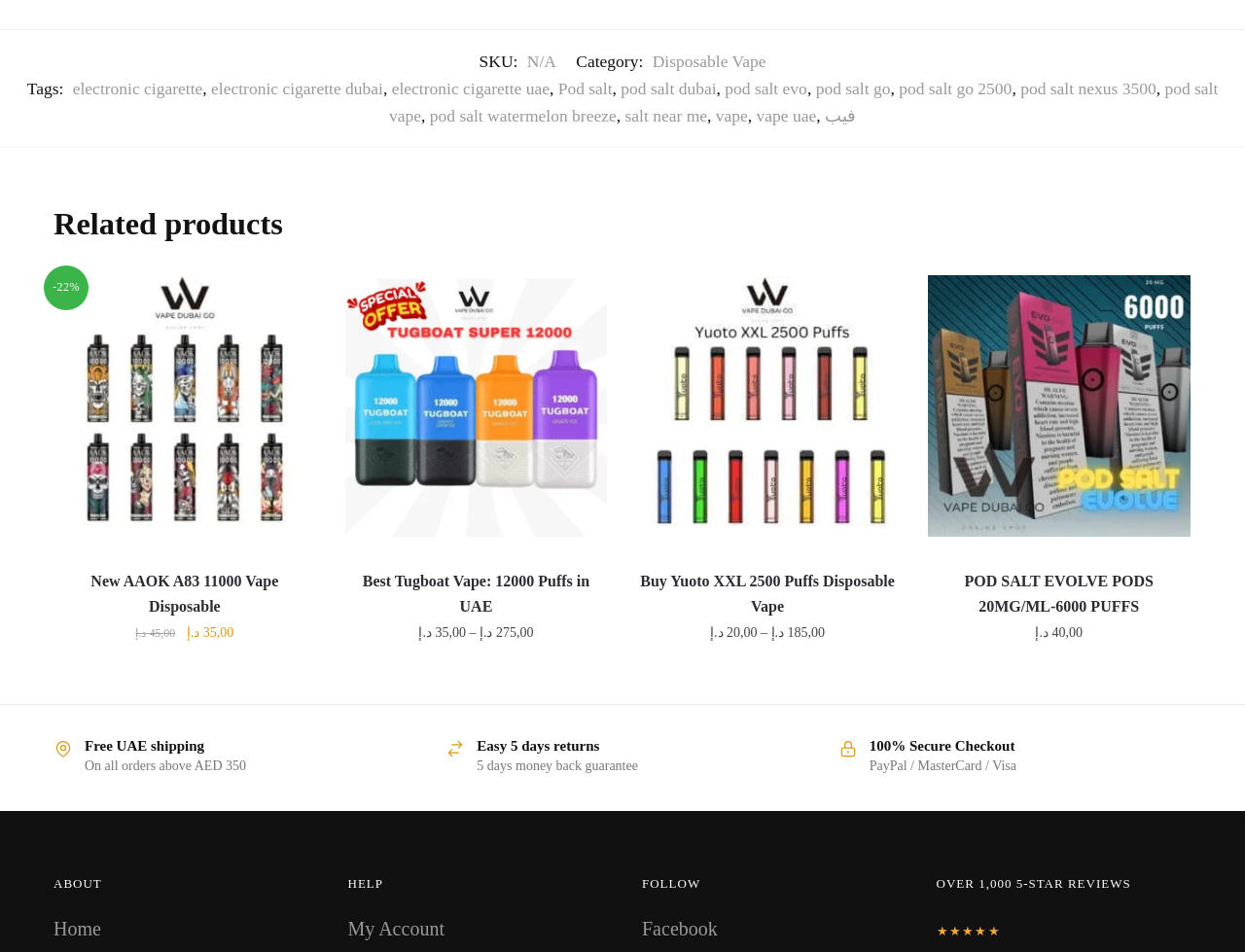Determine the bounding box coordinates of the area to click in order to meet this instruction: "Select options for 'New AAOK A83 11000 Vape Disposable'".

[0.043, 0.683, 0.254, 0.723]